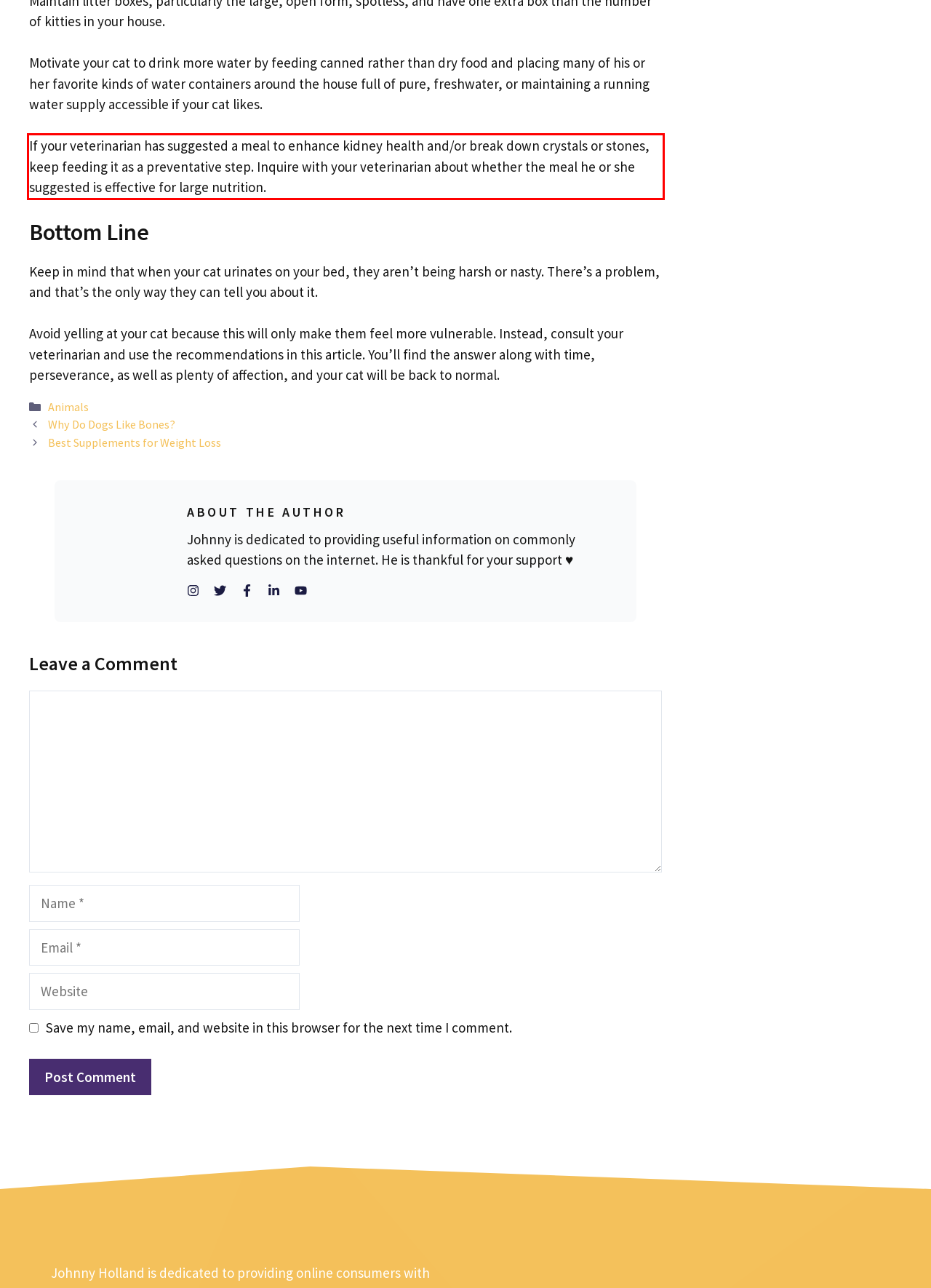You are provided with a screenshot of a webpage that includes a UI element enclosed in a red rectangle. Extract the text content inside this red rectangle.

If your veterinarian has suggested a meal to enhance kidney health and/or break down crystals or stones, keep feeding it as a preventative step. Inquire with your veterinarian about whether the meal he or she suggested is effective for large nutrition.